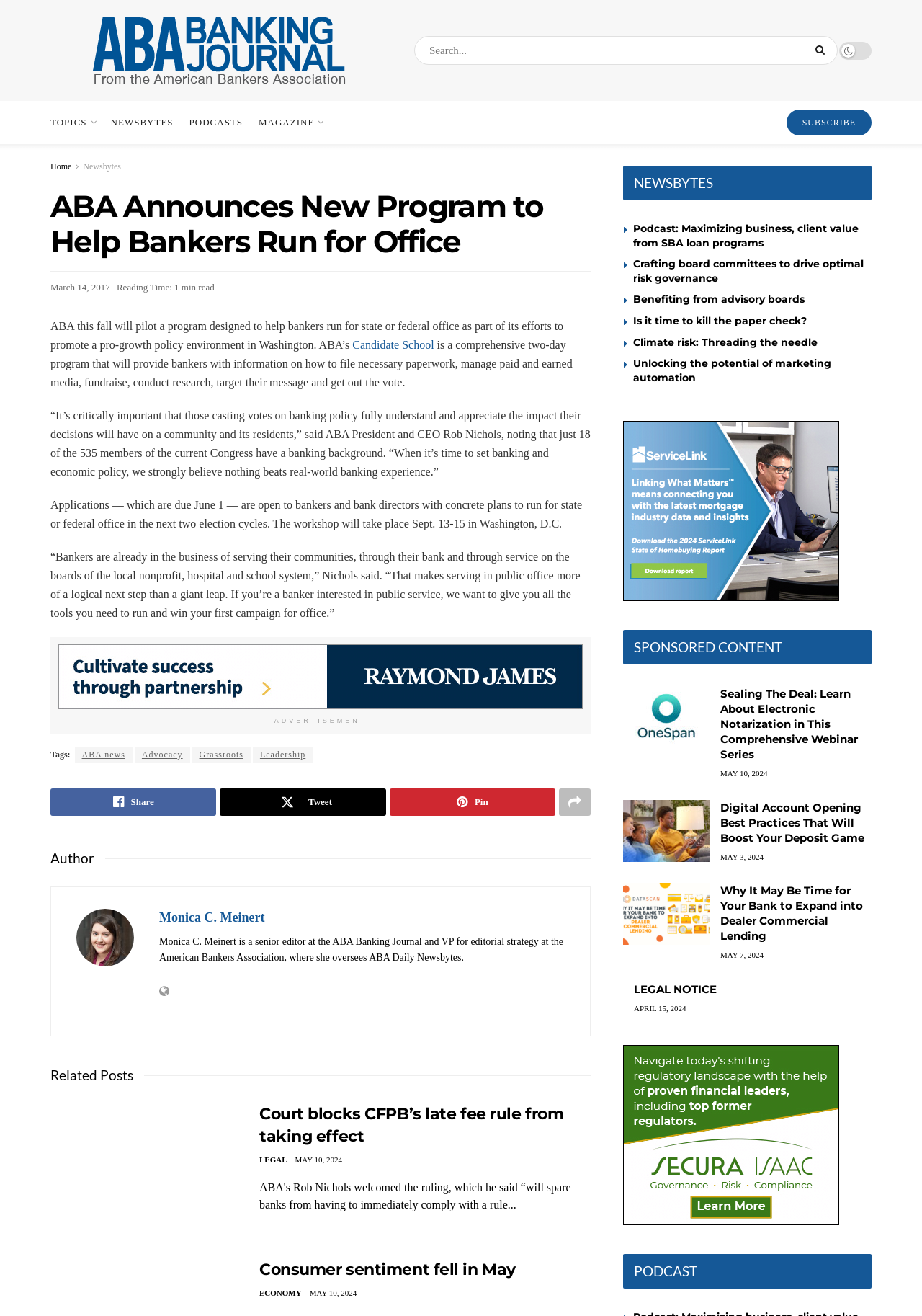Please find and report the bounding box coordinates of the element to click in order to perform the following action: "Subscribe to the newsletter". The coordinates should be expressed as four float numbers between 0 and 1, in the format [left, top, right, bottom].

[0.853, 0.083, 0.945, 0.103]